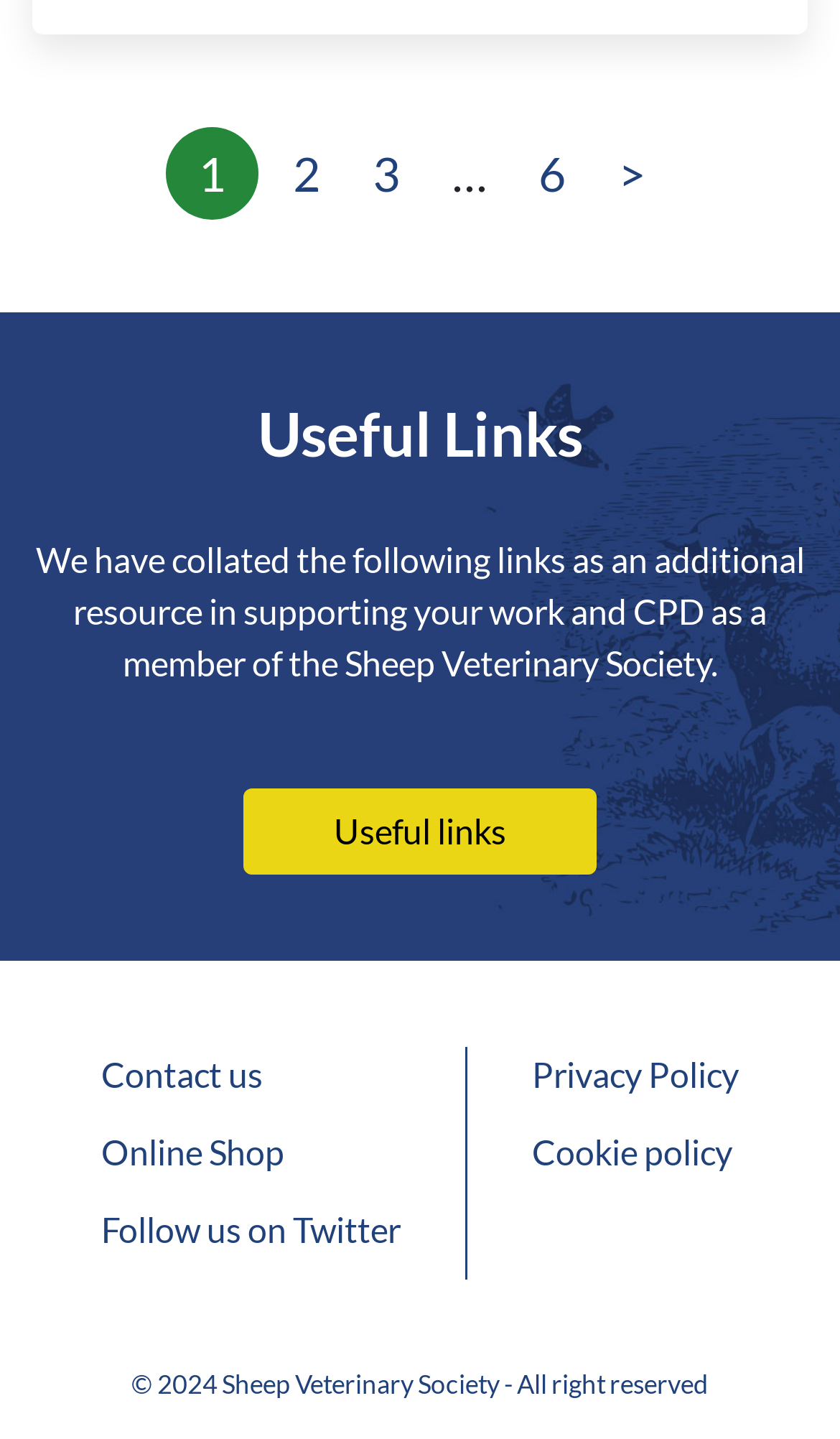Find the bounding box coordinates of the element I should click to carry out the following instruction: "follow us on Twitter".

[0.121, 0.835, 0.477, 0.874]